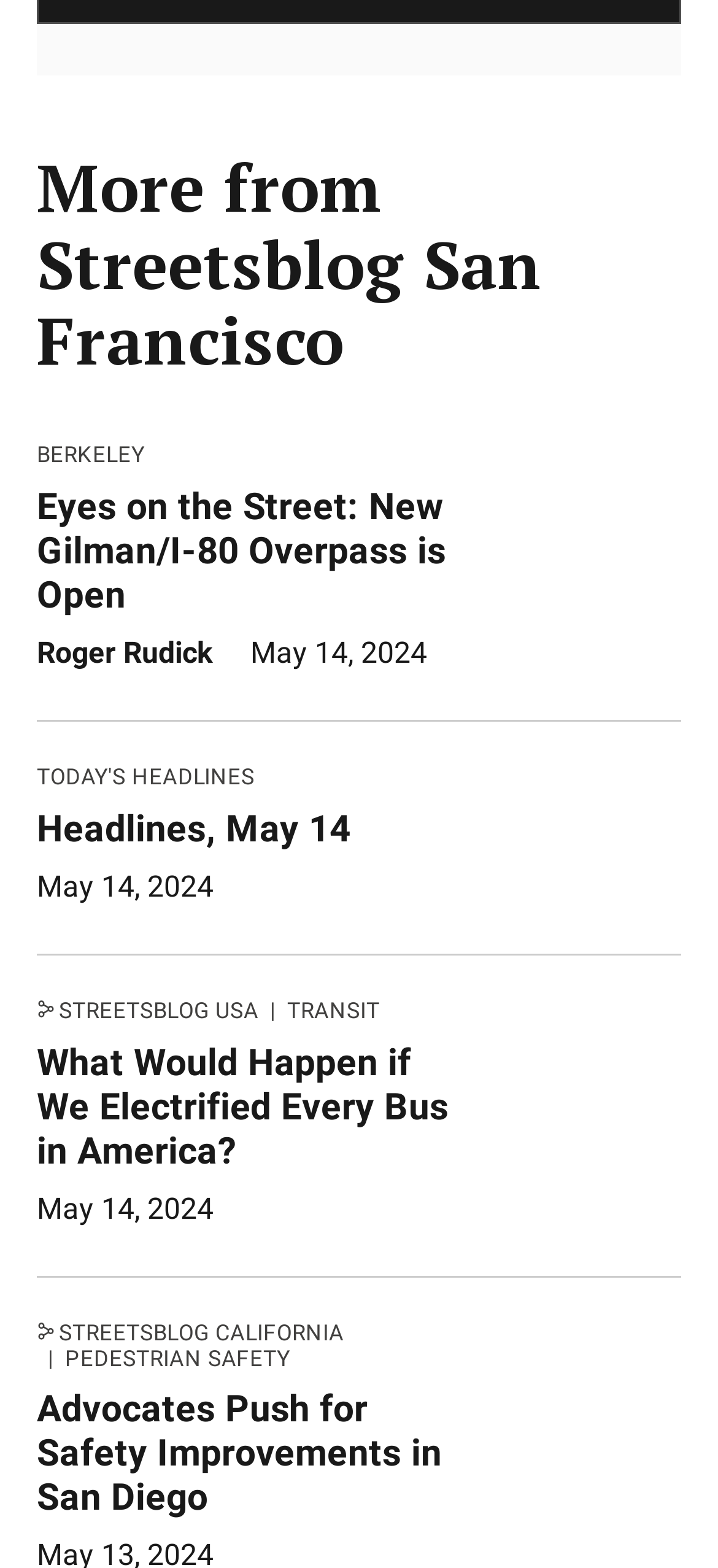Provide a brief response to the question below using one word or phrase:
What is the date of the article 'Eyes on the Street: New Gilman/I-80 Overpass is Open'?

May 14, 2024